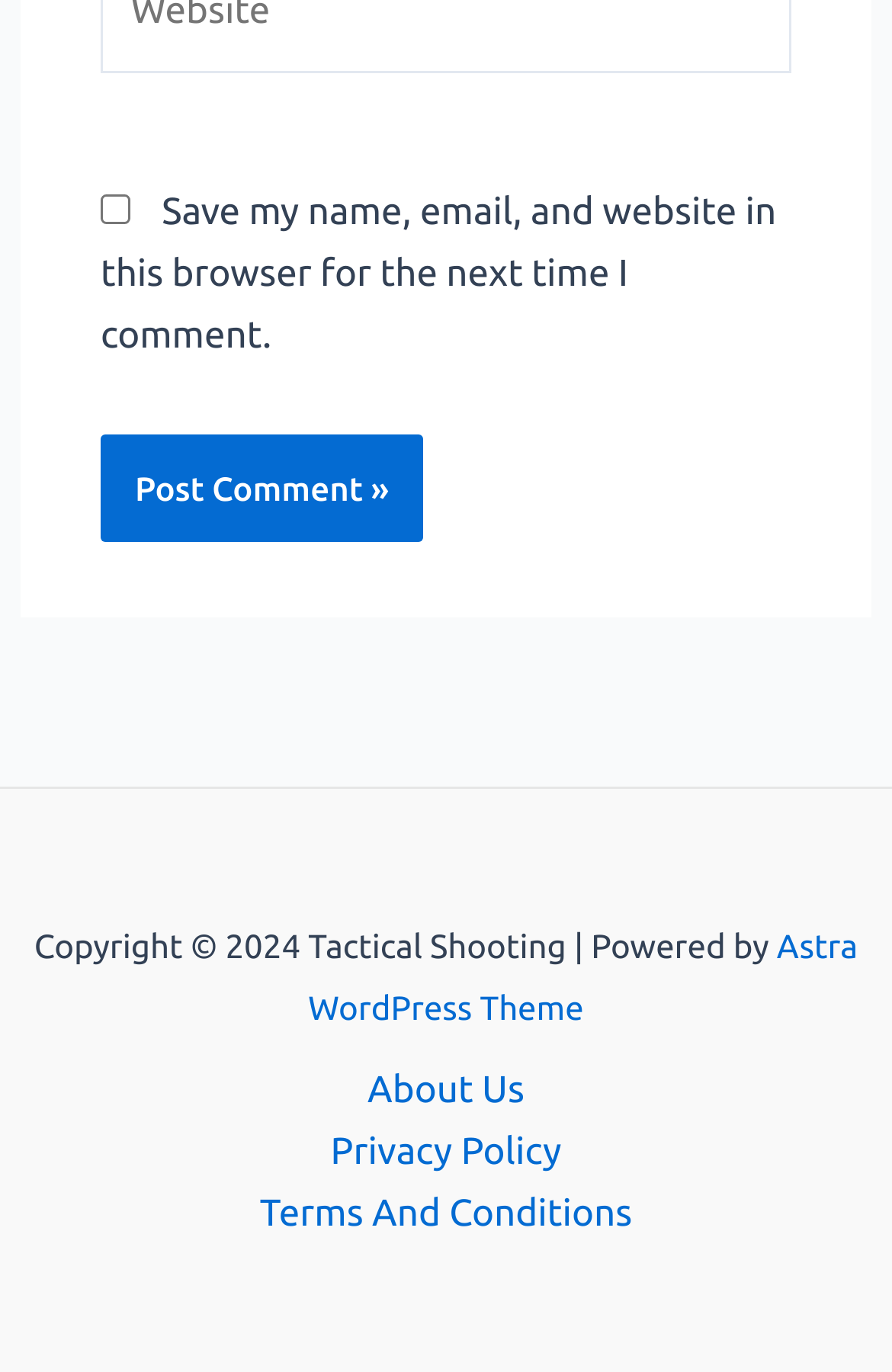What is the theme of the website?
Examine the image and provide an in-depth answer to the question.

I found the answer by looking at the footer section of the webpage, where it says 'Powered by' followed by the theme name, which is Astra WordPress Theme.